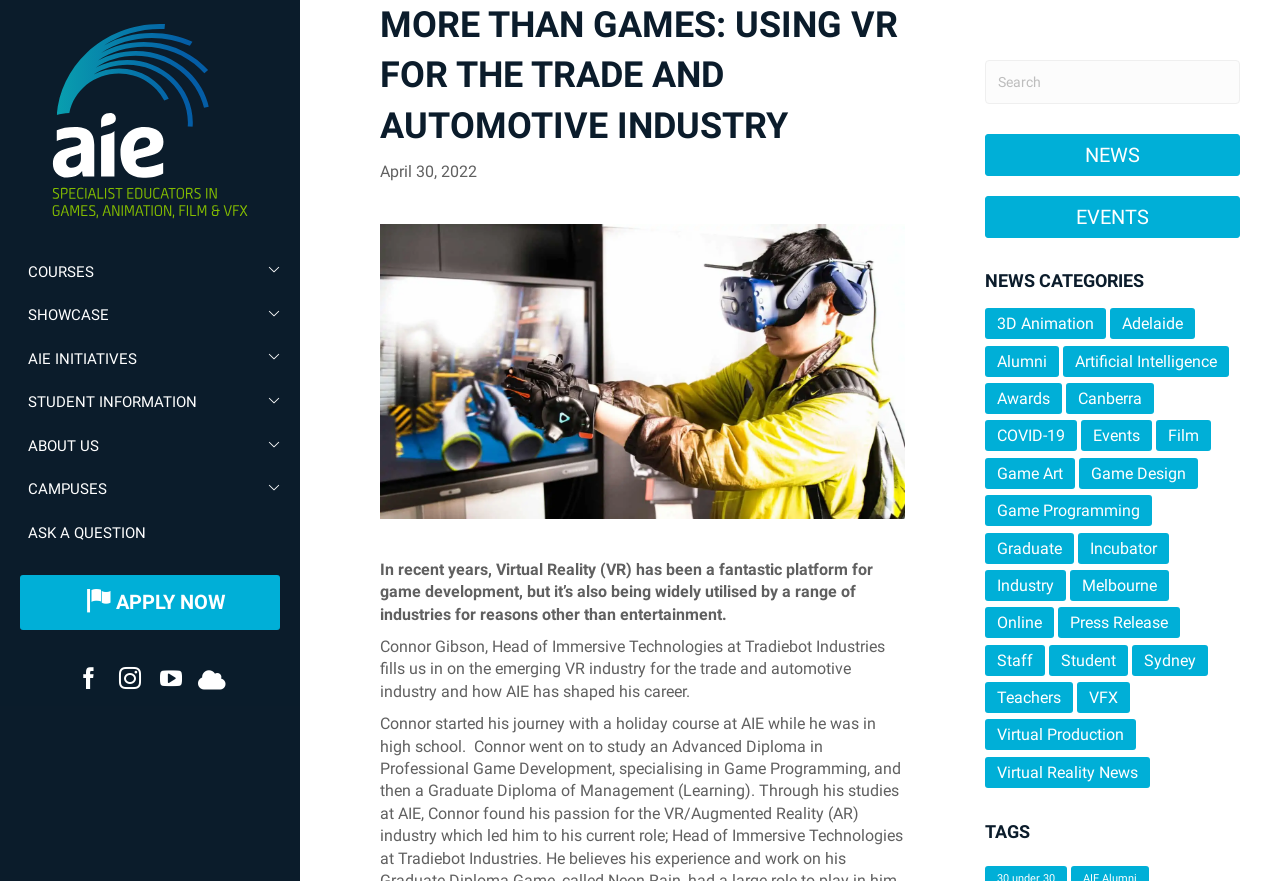Please give a succinct answer to the question in one word or phrase:
How many news categories are there?

24